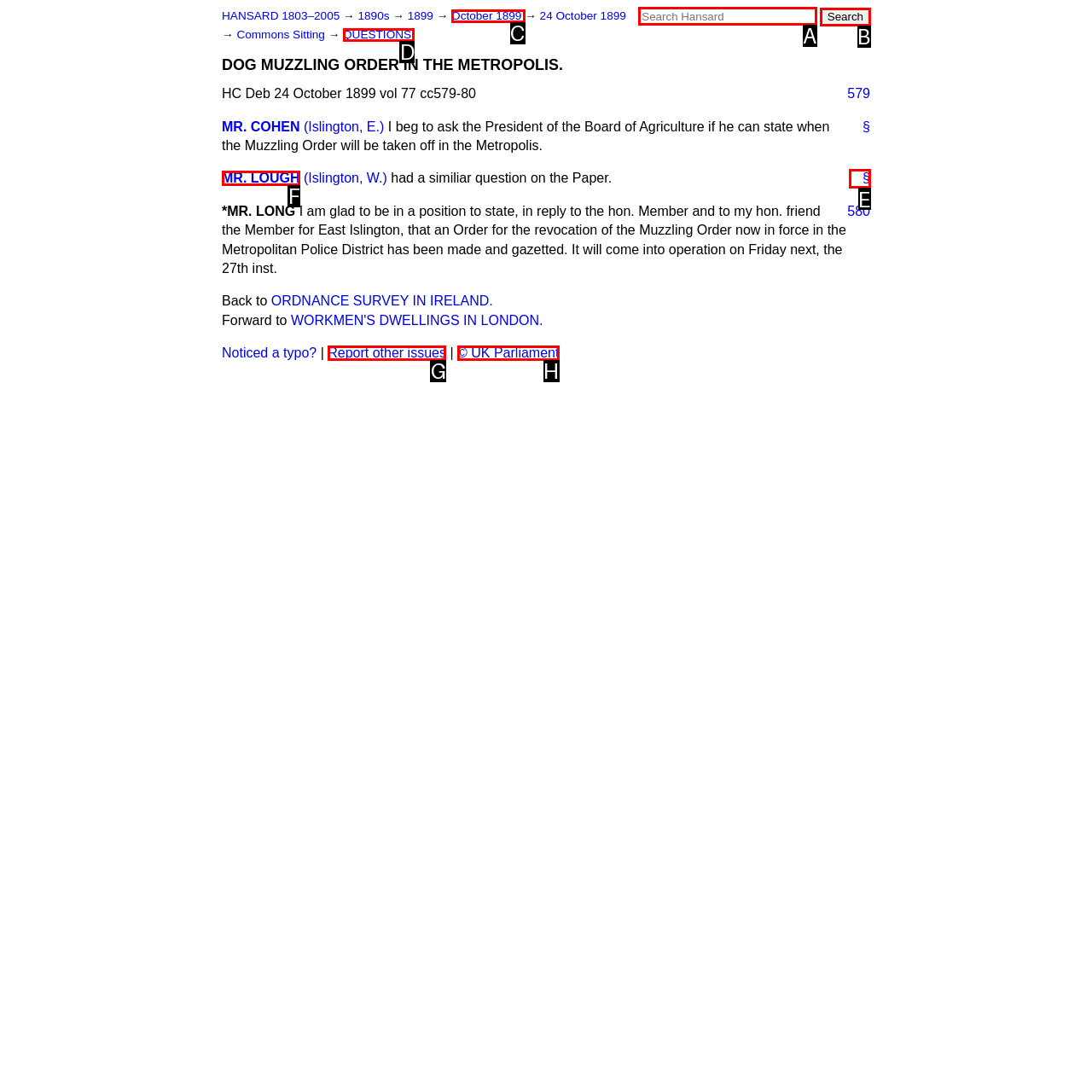Identify the letter of the UI element I need to click to carry out the following instruction: Search for something

A